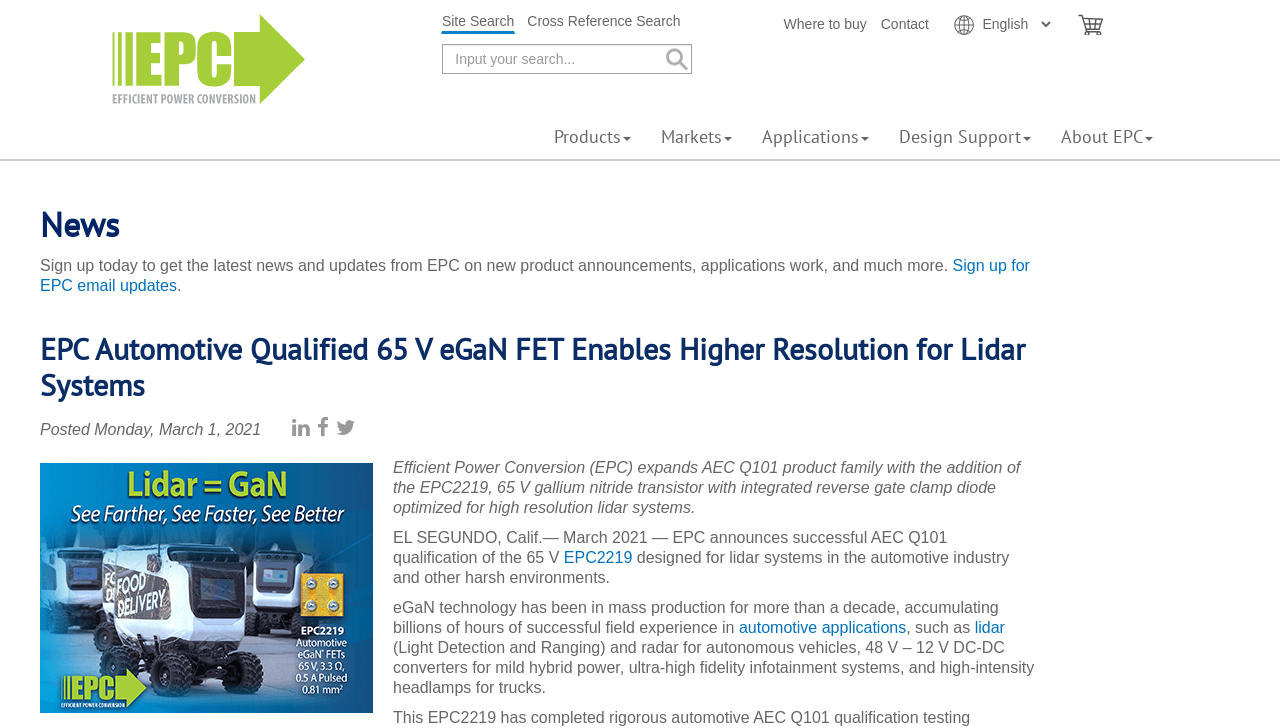Please use the details from the image to answer the following question comprehensively:
What is the purpose of the EPC2219 transistor?

The purpose of the EPC2219 transistor can be found in the main content of the webpage. The text states that the transistor is 'optimized for high resolution lidar systems', indicating its intended use.